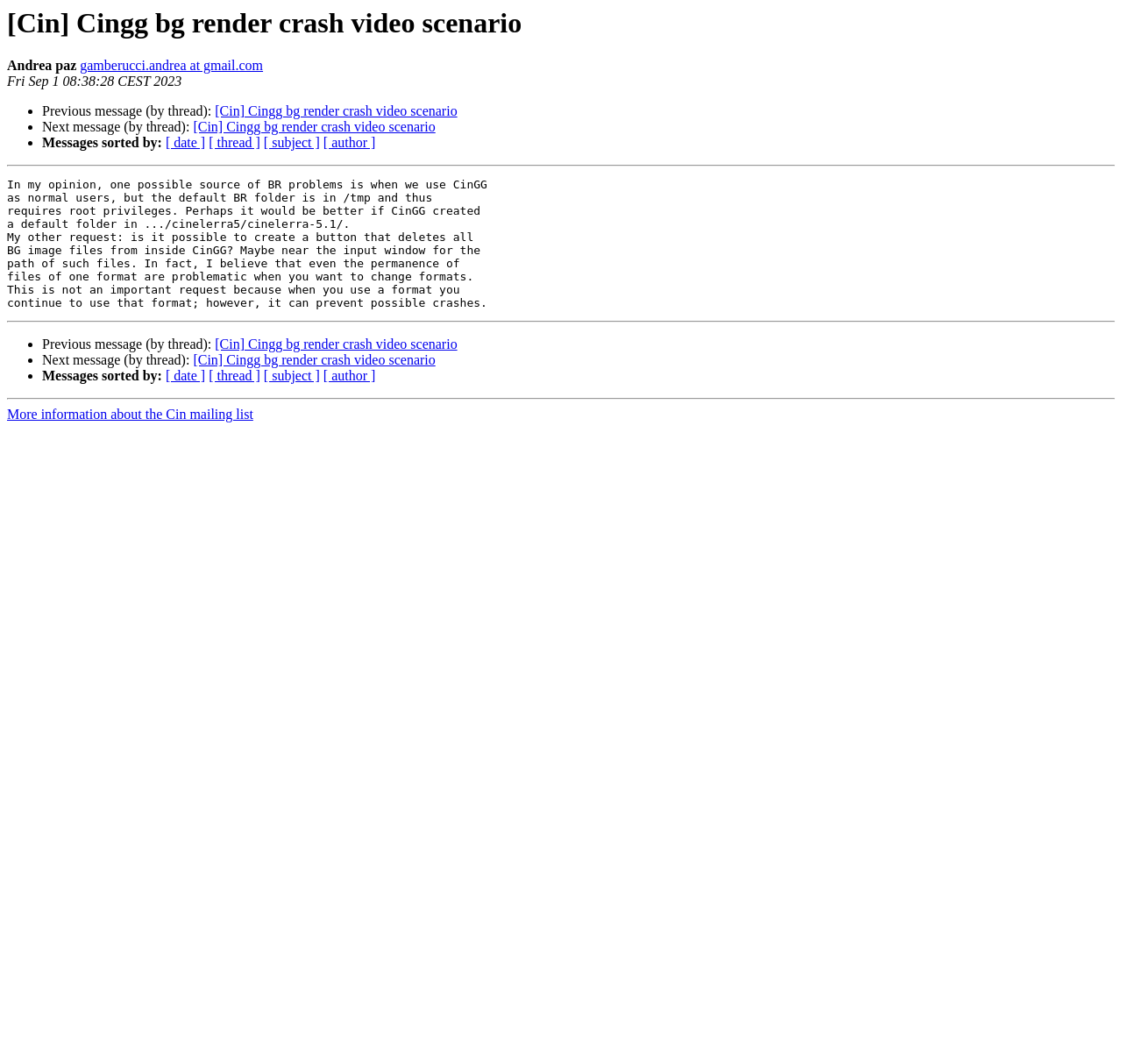How many separators are there in the message?
Based on the screenshot, answer the question with a single word or phrase.

3